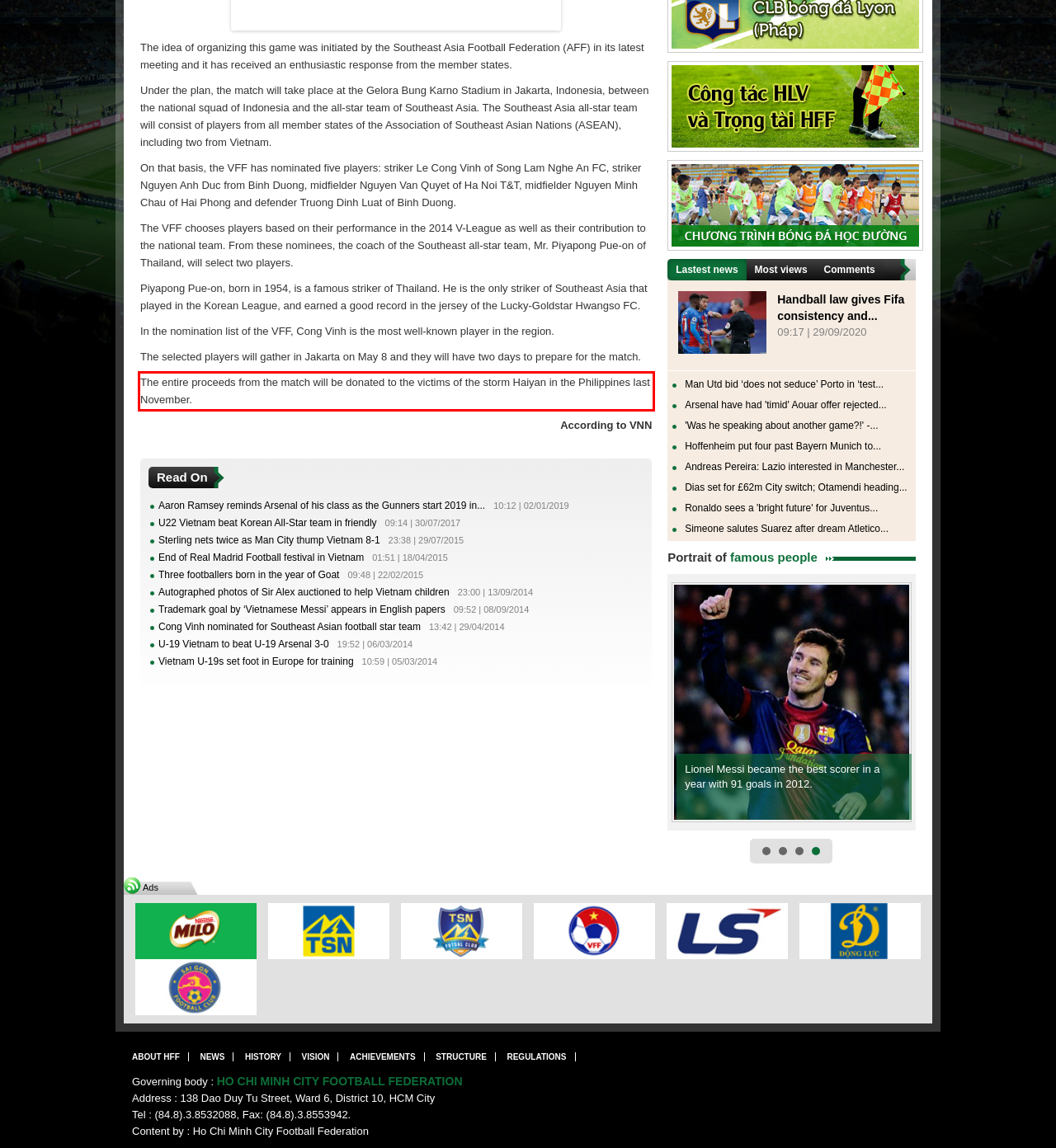Perform OCR on the text inside the red-bordered box in the provided screenshot and output the content.

The entire proceeds from the match will be donated to the victims of the storm Haiyan in the Philippines last November.